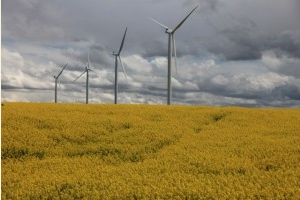Describe the image with as much detail as possible.

In this captivating image, a vibrant canola field flourishes under a dramatic sky, characterized by swirling clouds. The bright yellow blossoms of the canola plants create a stunning contrast against the backdrop of towering wind turbines, which stand tall and strategically aligned in the distance. This scene, captured at Madison Ranches in Echo, Oregon, highlights the synergy between agriculture and renewable energy—representing innovative practices in sustainable farming. Canola was introduced to the farm in 1990, serving as a crucial crop that conserves water while contributing to the local economy and community. The field is not only beautiful but also emblematic of Family Generation Foods' commitment to producing quality commodities in a way that embraces both tradition and modernity.